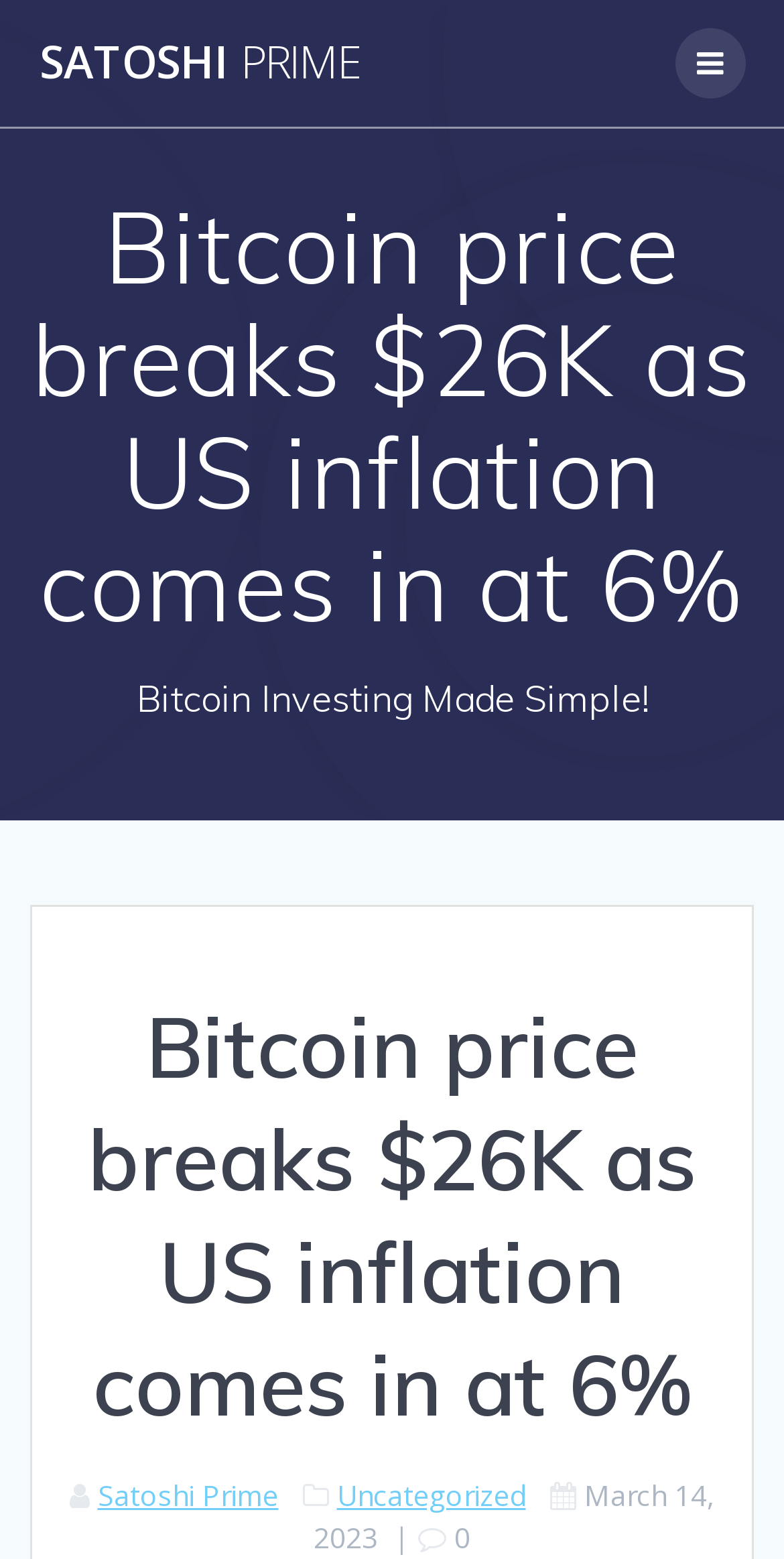Provide the bounding box coordinates for the UI element that is described by this text: "name="input_10" placeholder="Email"". The coordinates should be in the form of four float numbers between 0 and 1: [left, top, right, bottom].

None